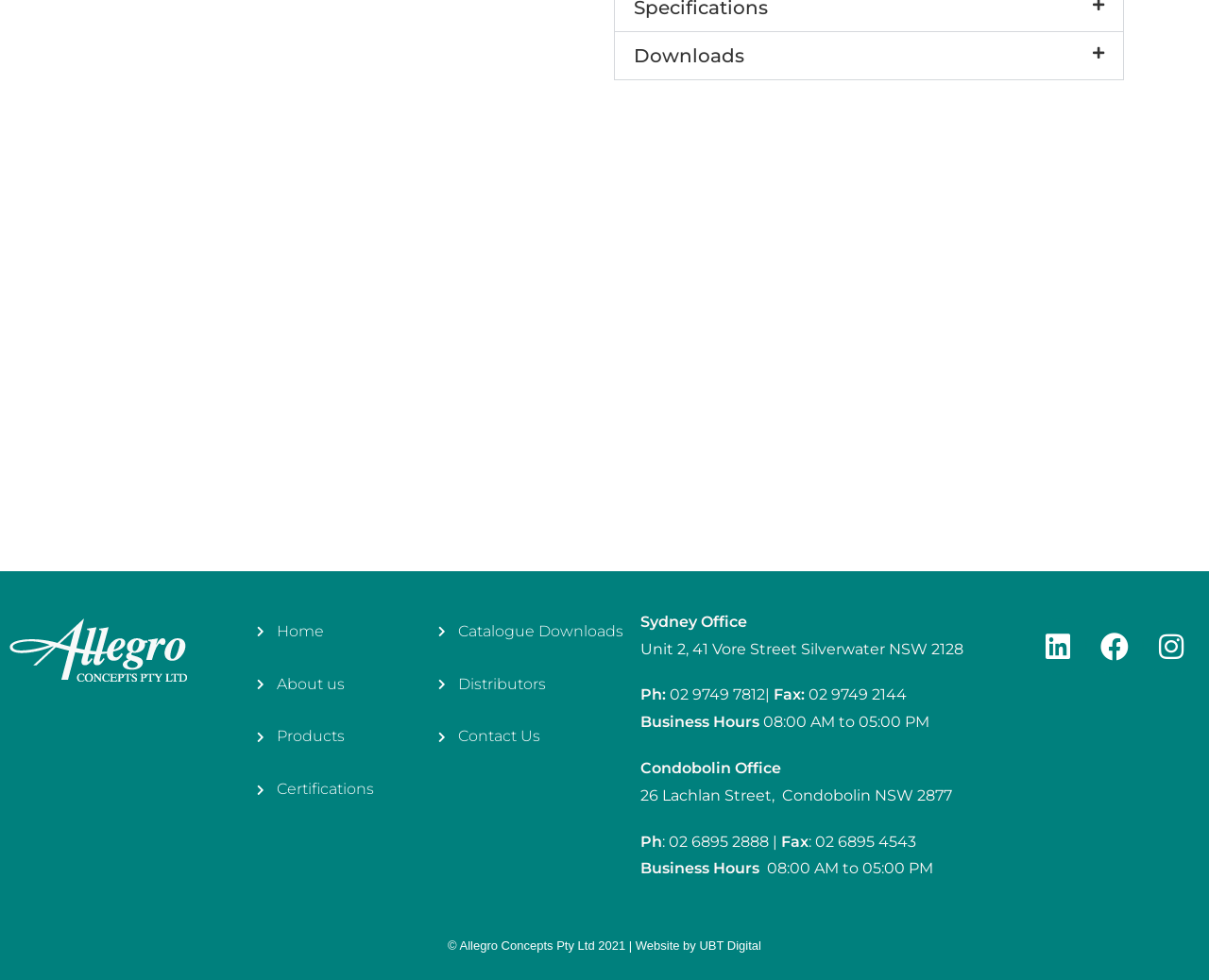How many offices does the company have?
Answer the question in a detailed and comprehensive manner.

The company has two offices, one in Sydney and one in Condobolin, as indicated by the addresses and contact information provided on the webpage.